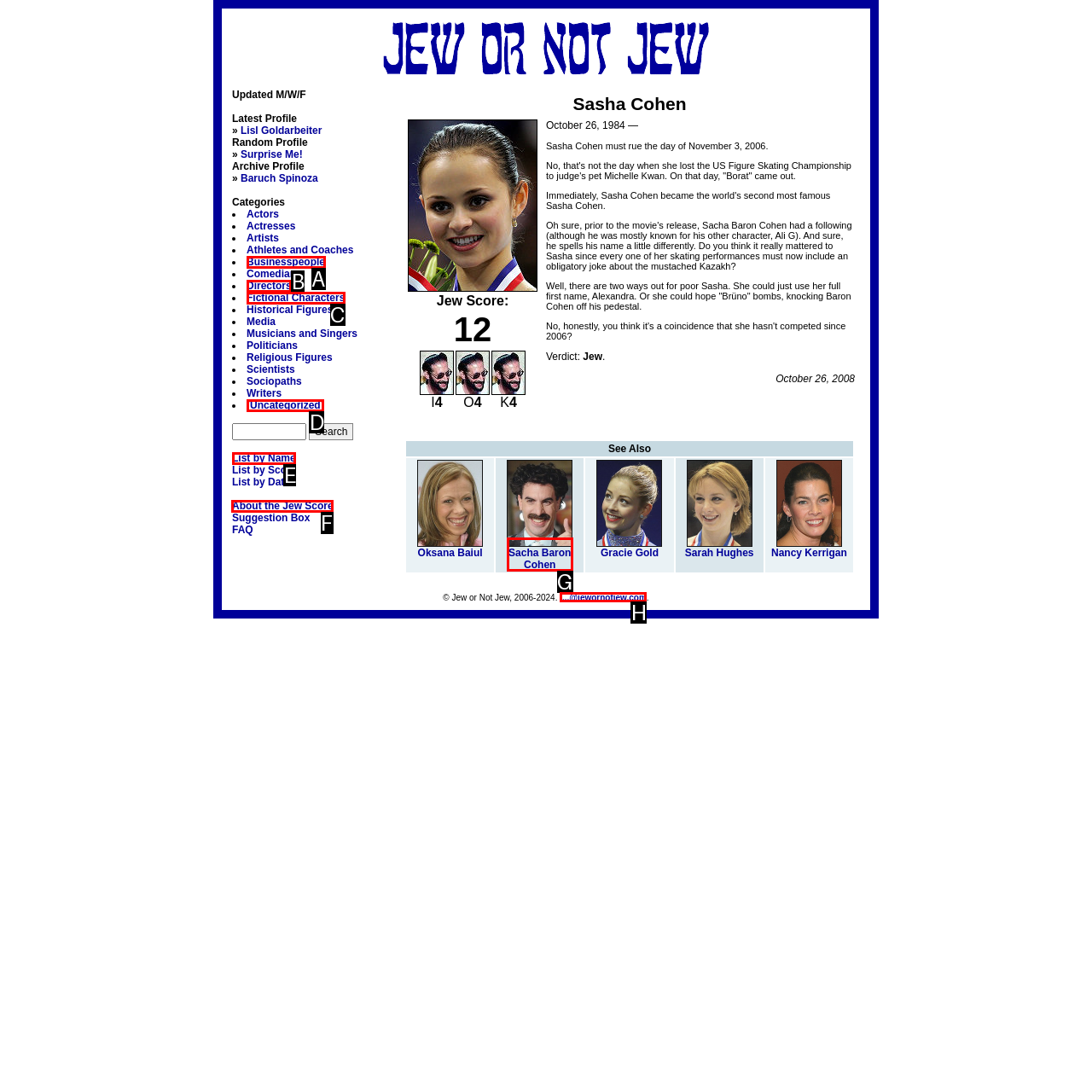Determine the correct UI element to click for this instruction: Read about the Jew Score. Respond with the letter of the chosen element.

F